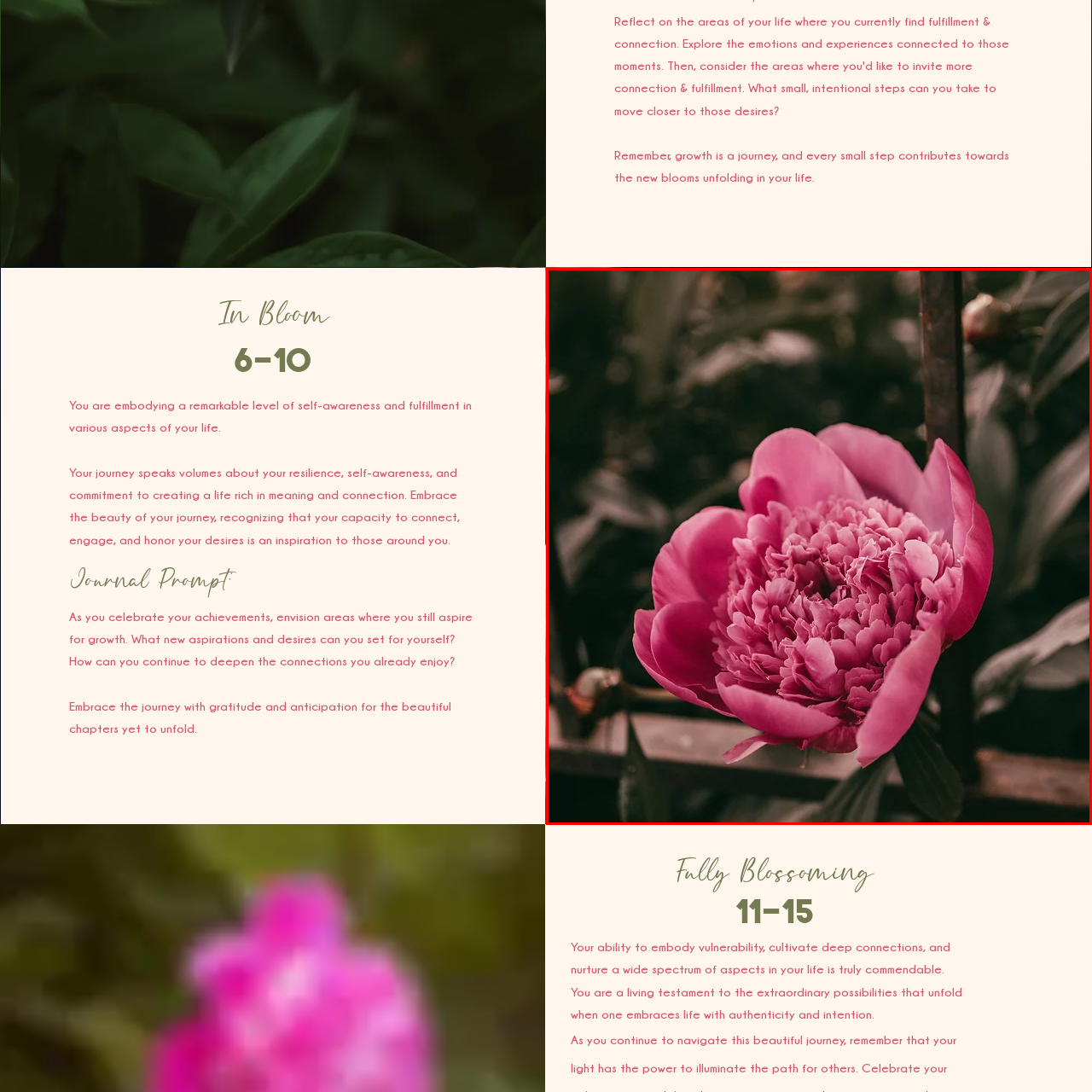Describe extensively the image content marked by the red bounding box.

A stunning close-up of a vibrant pink peony, showcasing its lush layers of delicate petals. The flower is set against a soft-focus background of green foliage, enhancing its rich color and intricate details. This image encapsulates the essence of growth and beauty, reflecting themes of self-awareness and fulfillment. As you gaze upon this exquisite bloom, consider the journey of growth in your own life, where each step, no matter how small, contributes to the unfolding of new blooms in your personal journey.